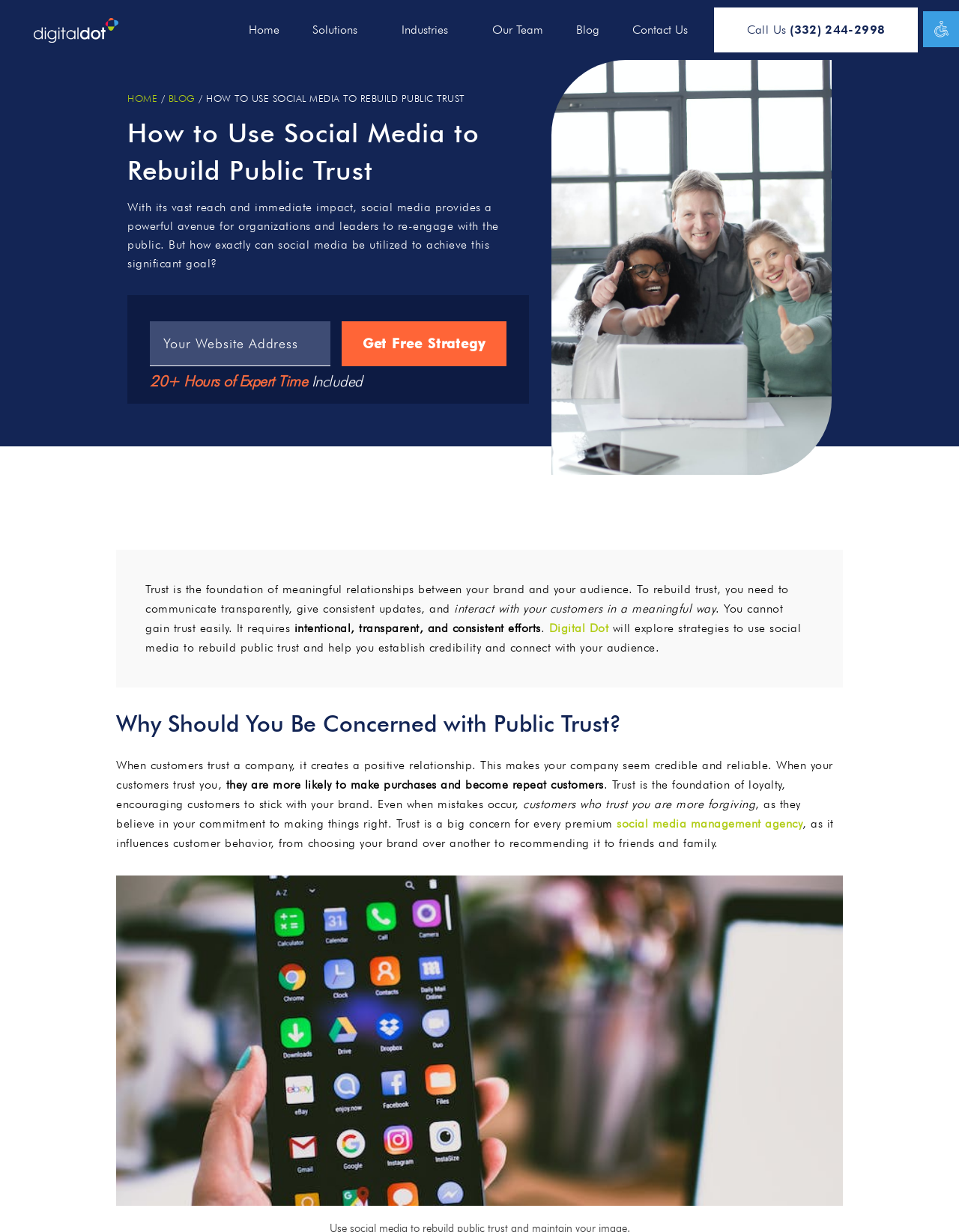Describe all significant elements and features of the webpage.

The webpage is about rebuilding public trust using social media, with a focus on establishing genuine connections and positioning a brand as a trusted industry leader. 

At the top left corner, there is a logo of "Digital Dot" accompanied by a link to the homepage. To the right of the logo, there are navigation links to "Home", "Solutions", "Industries", "Our Team", "Blog", and "Contact Us". Below these links, there is a call-to-action link to call the company.

The main content of the webpage is divided into sections. The first section has a heading "How to Use Social Media to Rebuild Public Trust" and a brief introduction to the topic. Below the introduction, there is a textbox to enter a website address and a button to get a free strategy.

The next section discusses the importance of trust in building relationships between a brand and its audience. There are several paragraphs of text explaining how to rebuild trust using social media, accompanied by an image of a person holding a smartphone.

Further down the page, there is a section with a heading "Why Should You Be Concerned with Public Trust?" which explains the benefits of having public trust, such as creating a positive relationship with customers, encouraging loyalty, and making customers more forgiving when mistakes occur. This section also includes a link to a social media management agency.

At the top right corner of the page, there is a button to open an accessibility helper sidebar.